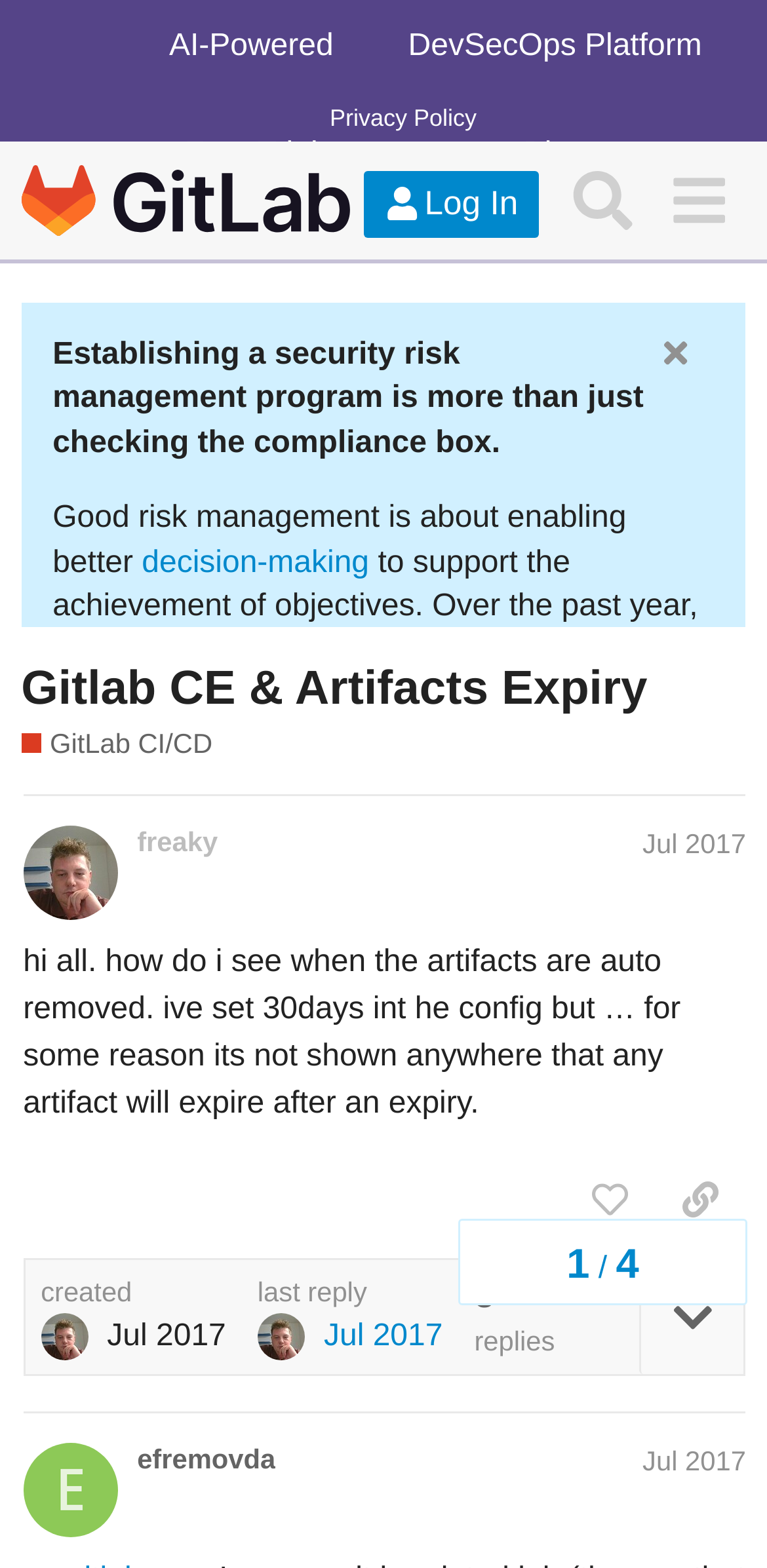Please locate the bounding box coordinates of the element's region that needs to be clicked to follow the instruction: "Like the post by freaky". The bounding box coordinates should be provided as four float numbers between 0 and 1, i.e., [left, top, right, bottom].

[0.736, 0.74, 0.854, 0.79]